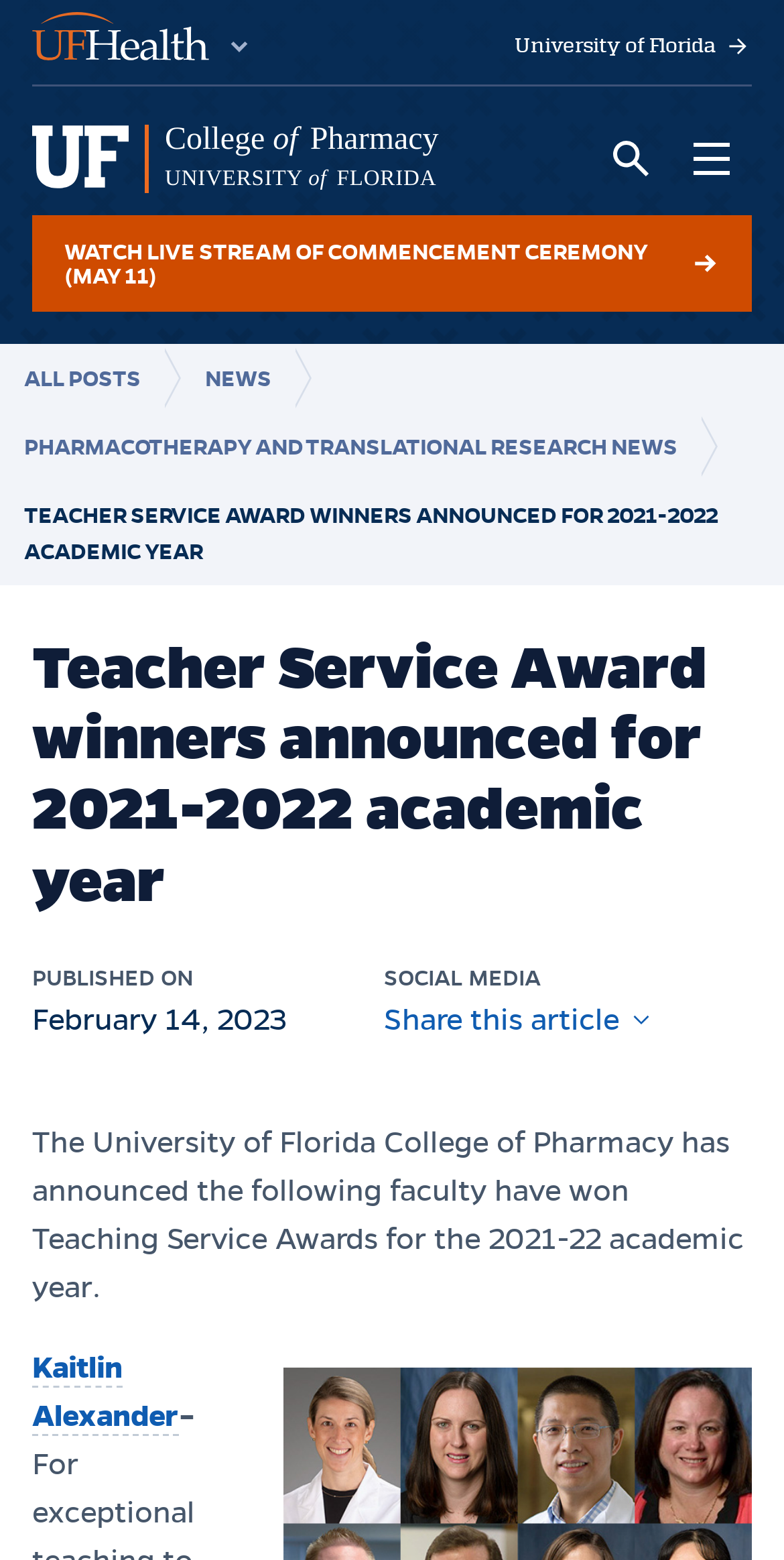Provide an in-depth caption for the elements present on the webpage.

The webpage appears to be an announcement page from the University of Florida's College of Pharmacy. At the top, there are several links, including "Skip to main content" and "Skip to main menu", followed by links to "UF Health" and "University of Florida". Below these links, there is a prominent link to "College of Pharmacy UNIVERSITY of FLORIDA".

On the top right, there are two buttons: "Open Search" and "Open Main Menu". Below these buttons, there is a navigation menu, also known as a breadcrumb, which shows the current page's location within the website's hierarchy. The breadcrumb contains links to "ALL POSTS", "NEWS", and "PHARMACOTHERAPY AND TRANSLATIONAL RESEARCH NEWS".

The main content of the page starts with a large heading that reads "TEACHER SERVICE AWARD WINNERS ANNOUNCED FOR 2021-2022 ACADEMIC YEAR". Below this heading, there is a subheading that announces the winners of the Teacher Service Award for the 2021-22 academic year. The winners' names are listed, including Drs. Kaitlin Alexander, Lindsey Childs-Kean, Yousong Ding, Carinda Feild, Robert Huigens, Chris McCurdy, Bethany Shoulders, and Lihui Yuan.

On the right side of the page, there is a section with a "PUBLISHED ON" label, followed by the date "February 14, 2023". Below this, there is a "SOCIAL MEDIA" label, followed by a "Share this article" button with a dropdown menu. The dropdown menu contains an image.

The page also contains a link to "WATCH LIVE STREAM OF COMMENCEMENT CEREMONY (MAY 11)" near the top. Overall, the page has a clean and organized layout, with clear headings and concise text.